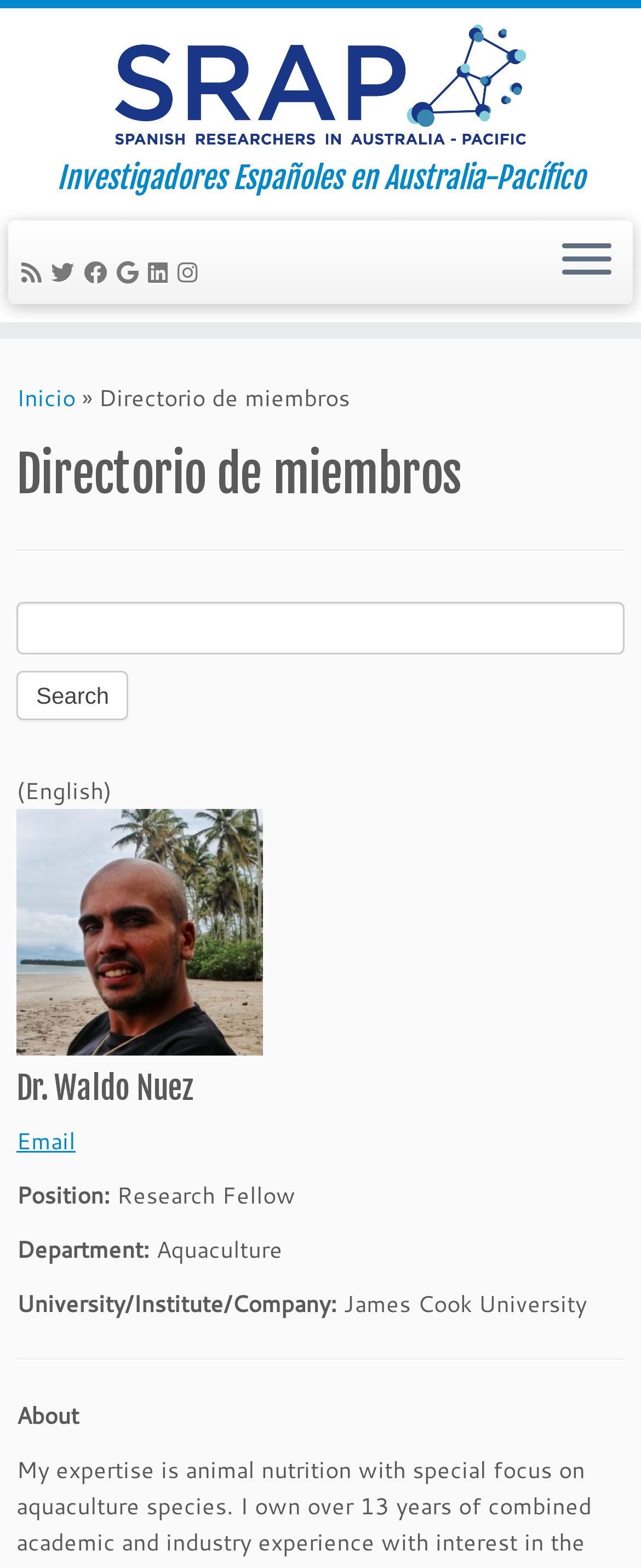Locate the bounding box coordinates of the element to click to perform the following action: 'Follow SRAP on Twitter'. The coordinates should be given as four float values between 0 and 1, in the form of [left, top, right, bottom].

[0.079, 0.163, 0.131, 0.184]